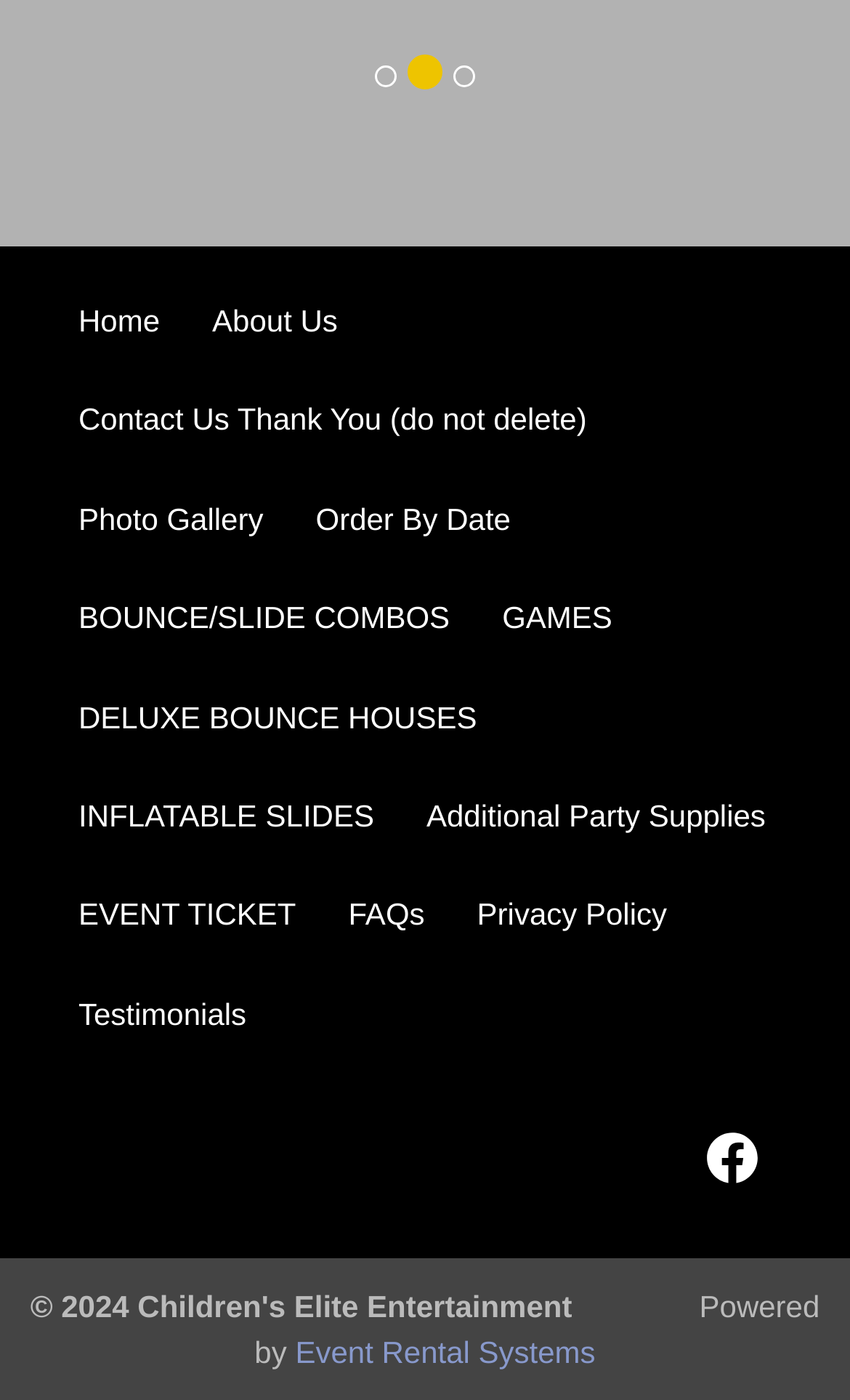How many social media links are there?
Based on the visual, give a brief answer using one word or a short phrase.

1